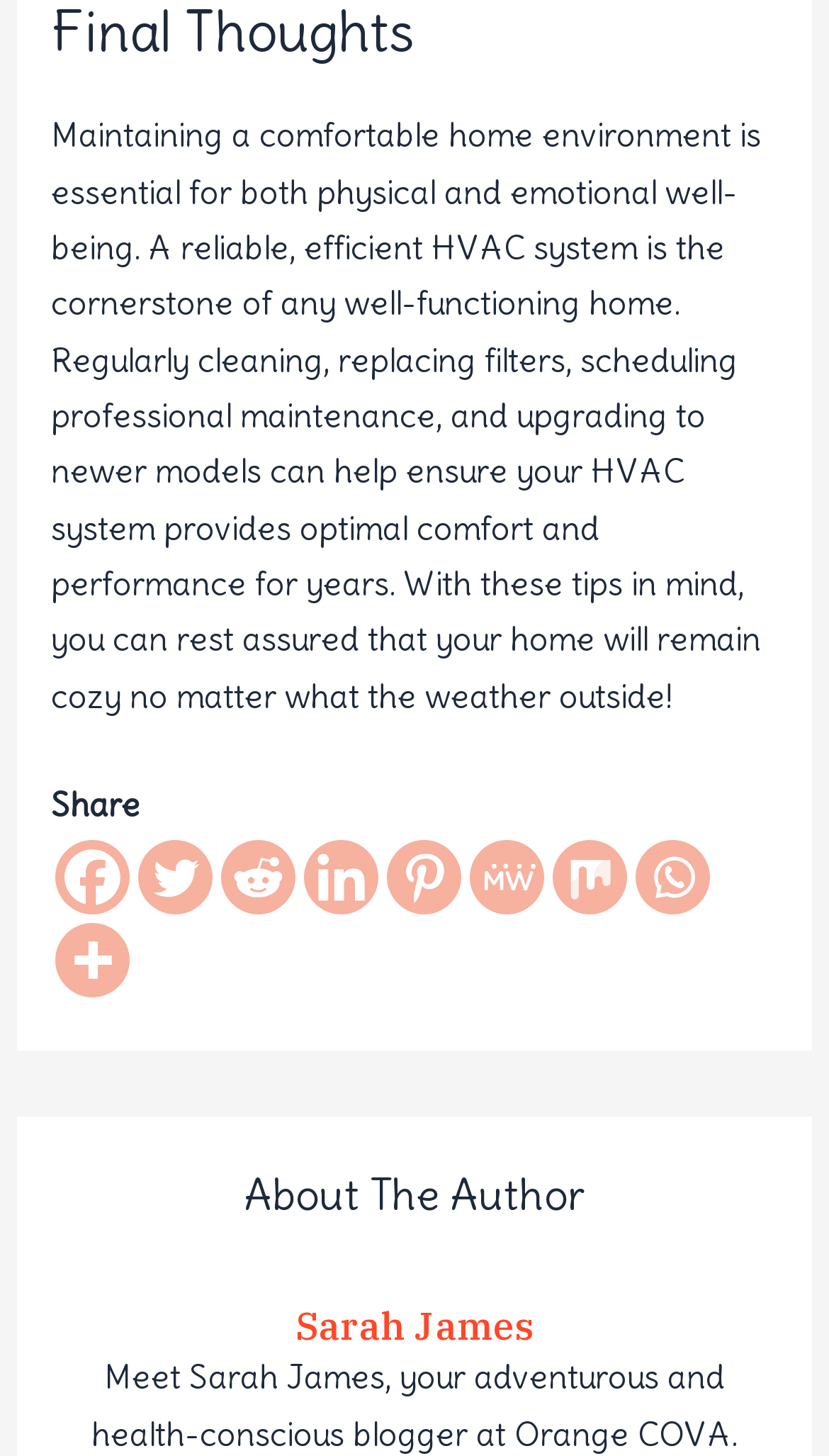Please determine the bounding box coordinates of the element to click on in order to accomplish the following task: "Share on Twitter". Ensure the coordinates are four float numbers ranging from 0 to 1, i.e., [left, top, right, bottom].

[0.166, 0.577, 0.256, 0.628]